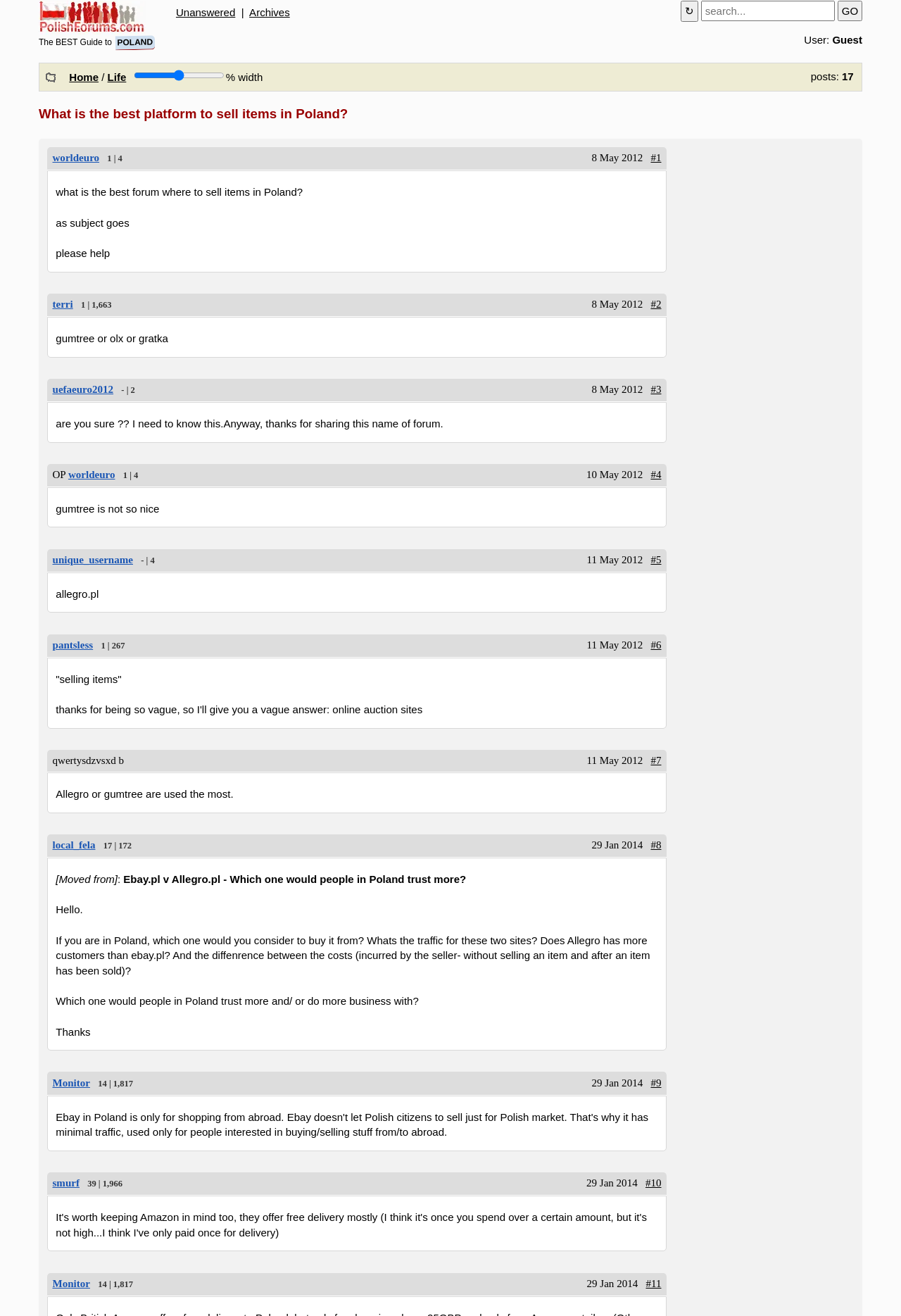What is the date of the last post in the list?
Give a one-word or short-phrase answer derived from the screenshot.

29 Jan 2014